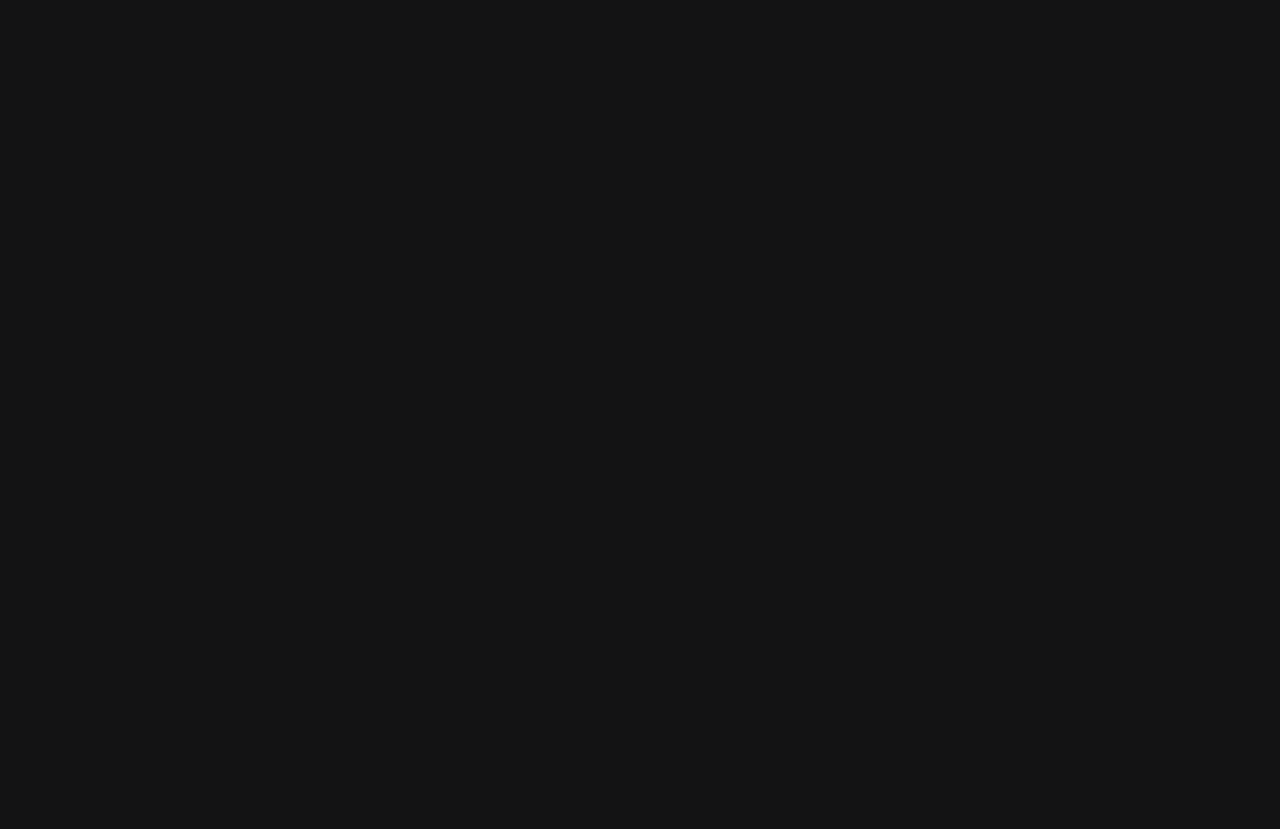Identify the bounding box coordinates of the specific part of the webpage to click to complete this instruction: "Read the blog".

[0.607, 0.093, 0.632, 0.113]